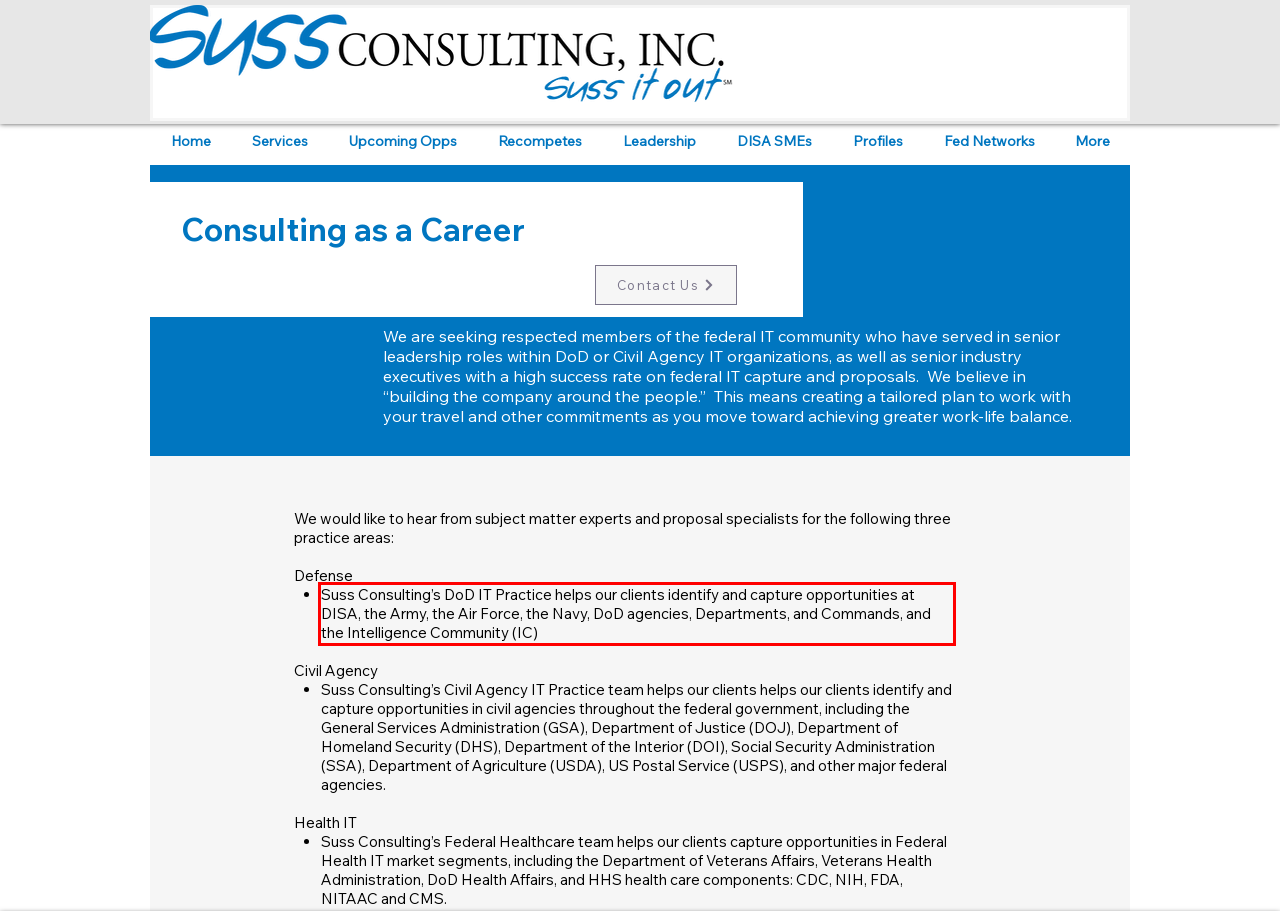Look at the provided screenshot of the webpage and perform OCR on the text within the red bounding box.

Suss Consulting’s DoD IT Practice helps our clients identify and capture opportunities at DISA, the Army, the Air Force, the Navy, DoD agencies, Departments, and Commands, and the Intelligence Community (IC)